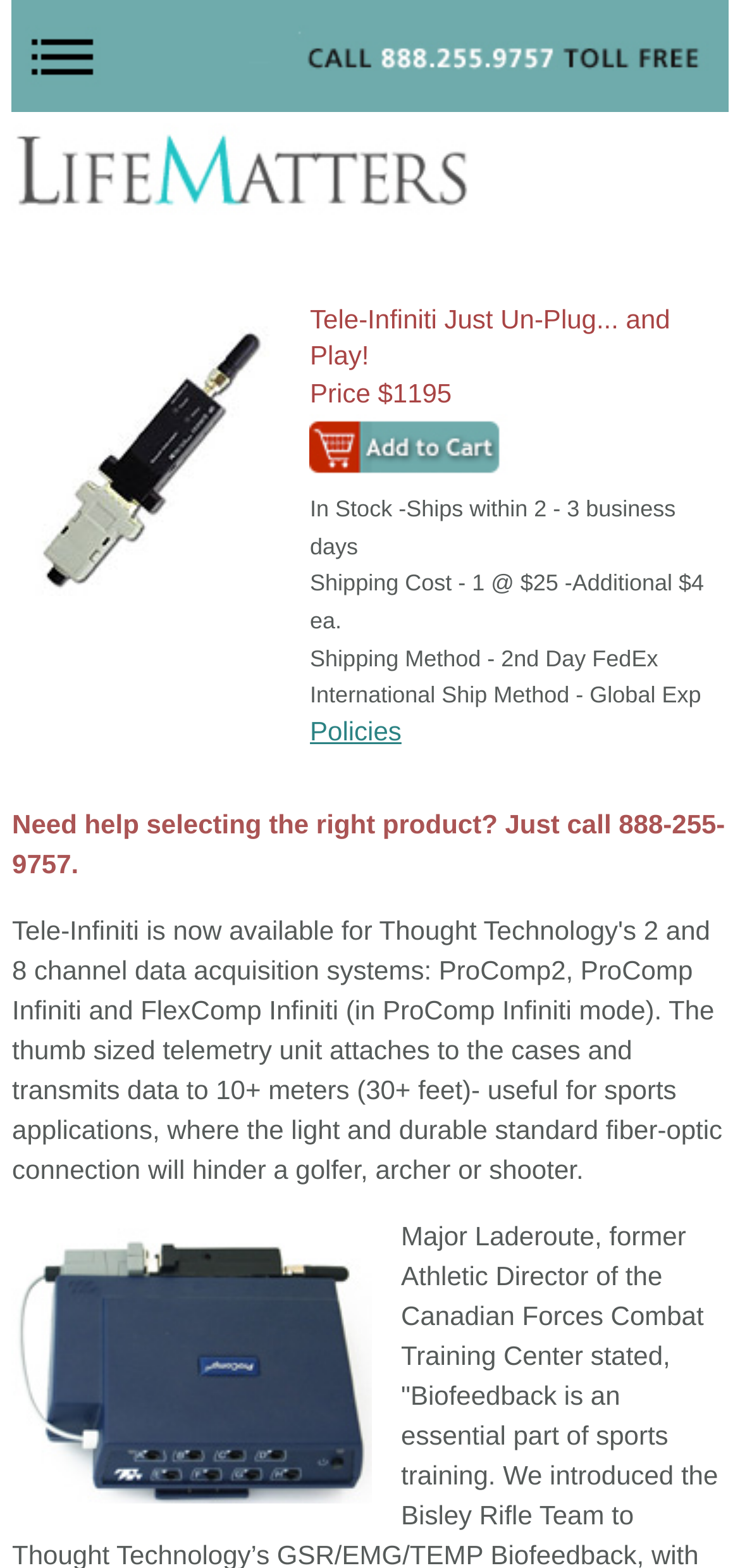What is the phone number for help?
Using the visual information from the image, give a one-word or short-phrase answer.

888-255-9757